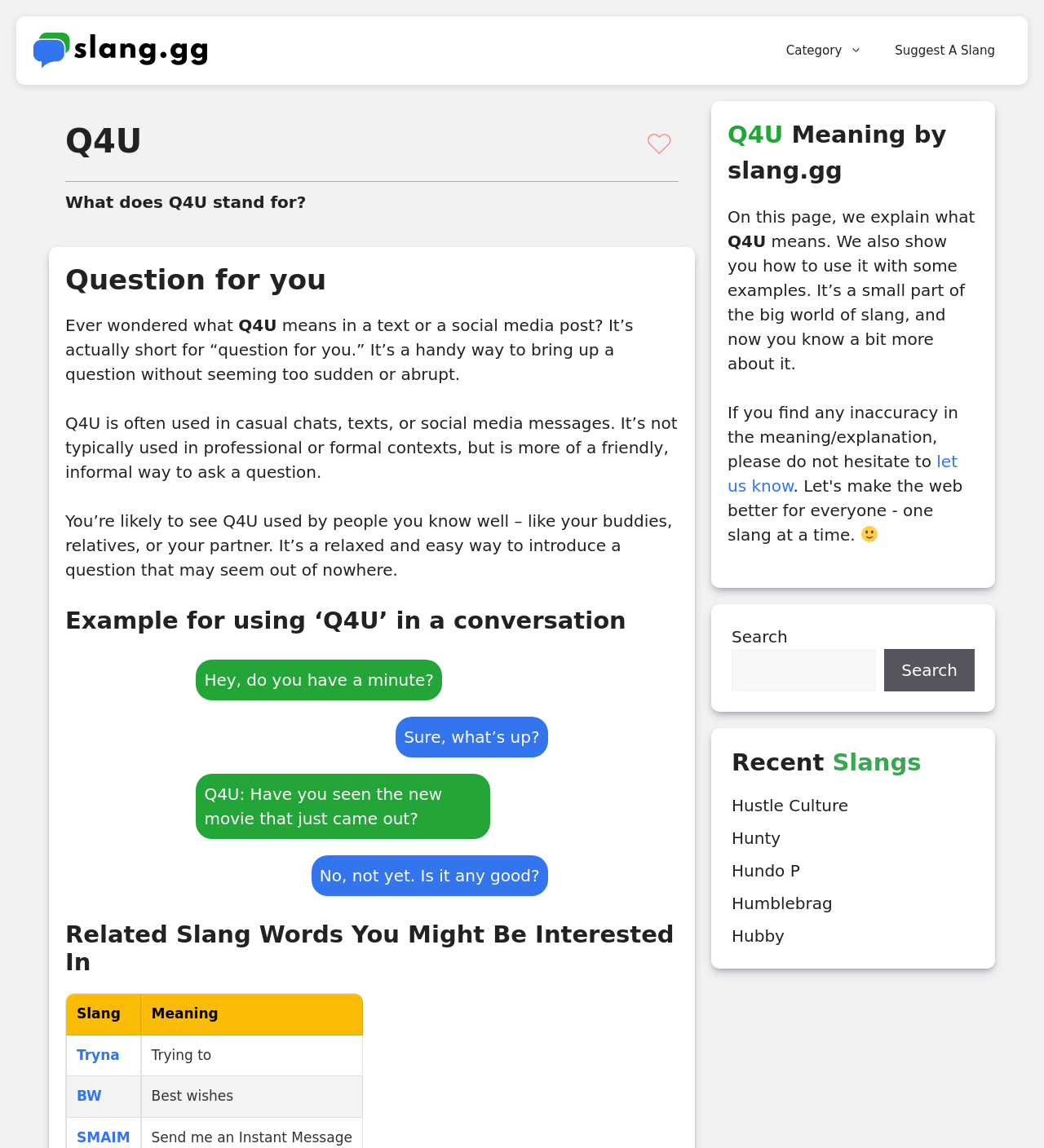Can you specify the bounding box coordinates for the region that should be clicked to fulfill this instruction: "Check the meaning of Tryna".

[0.073, 0.912, 0.115, 0.926]